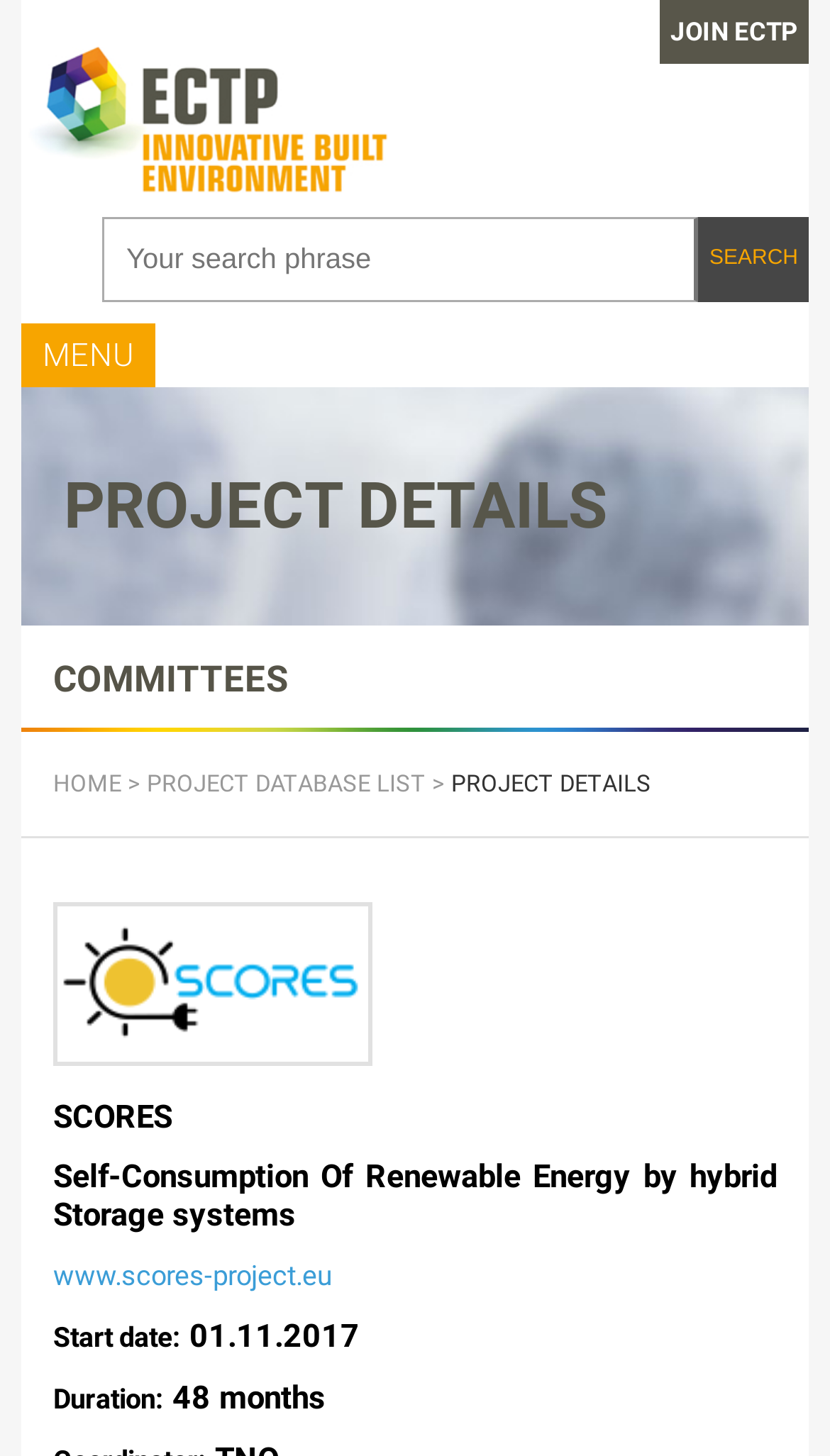What is the start date of the project?
Respond to the question with a single word or phrase according to the image.

01.11.2017